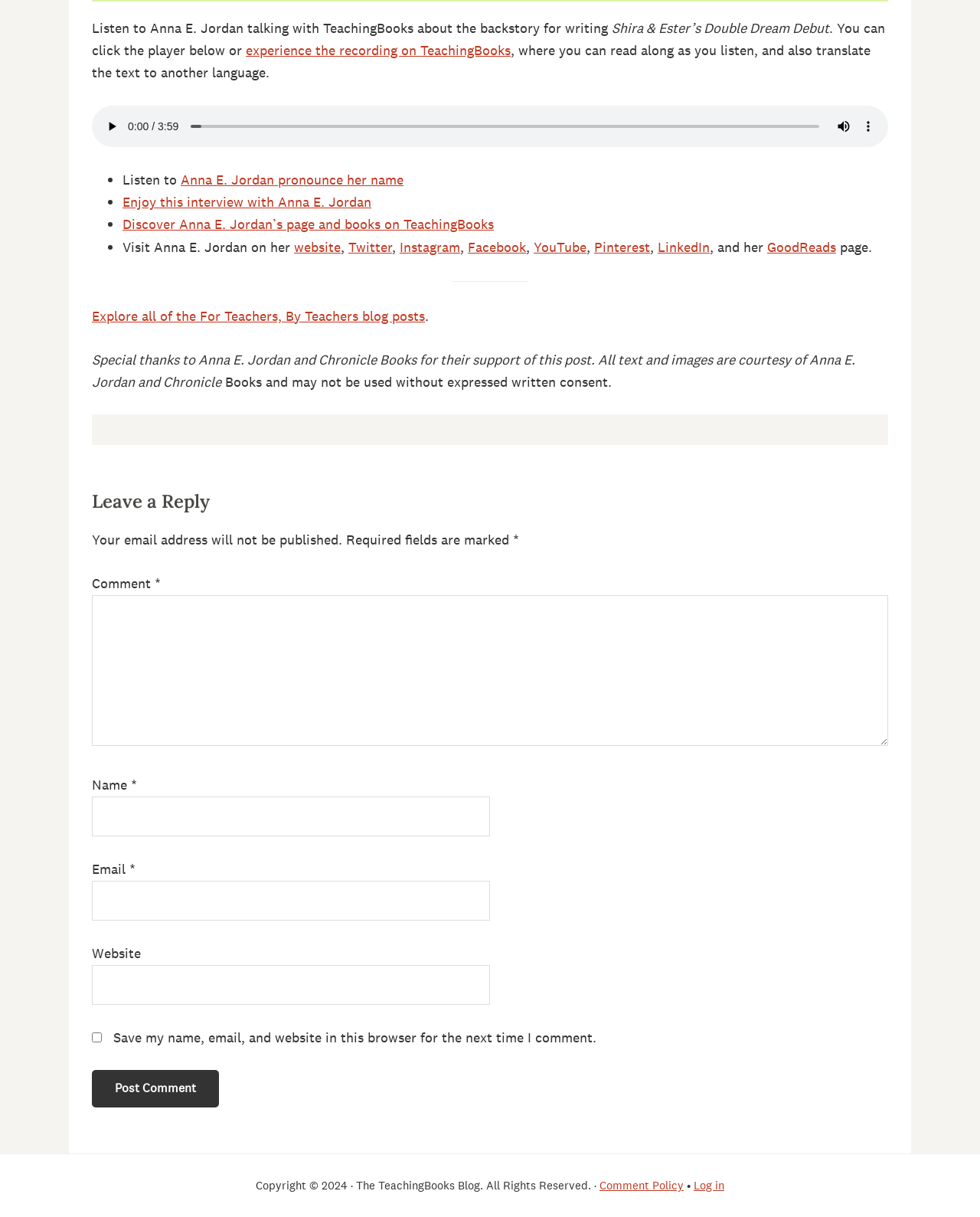Locate the bounding box coordinates of the element that should be clicked to fulfill the instruction: "post a comment".

[0.094, 0.879, 0.223, 0.91]